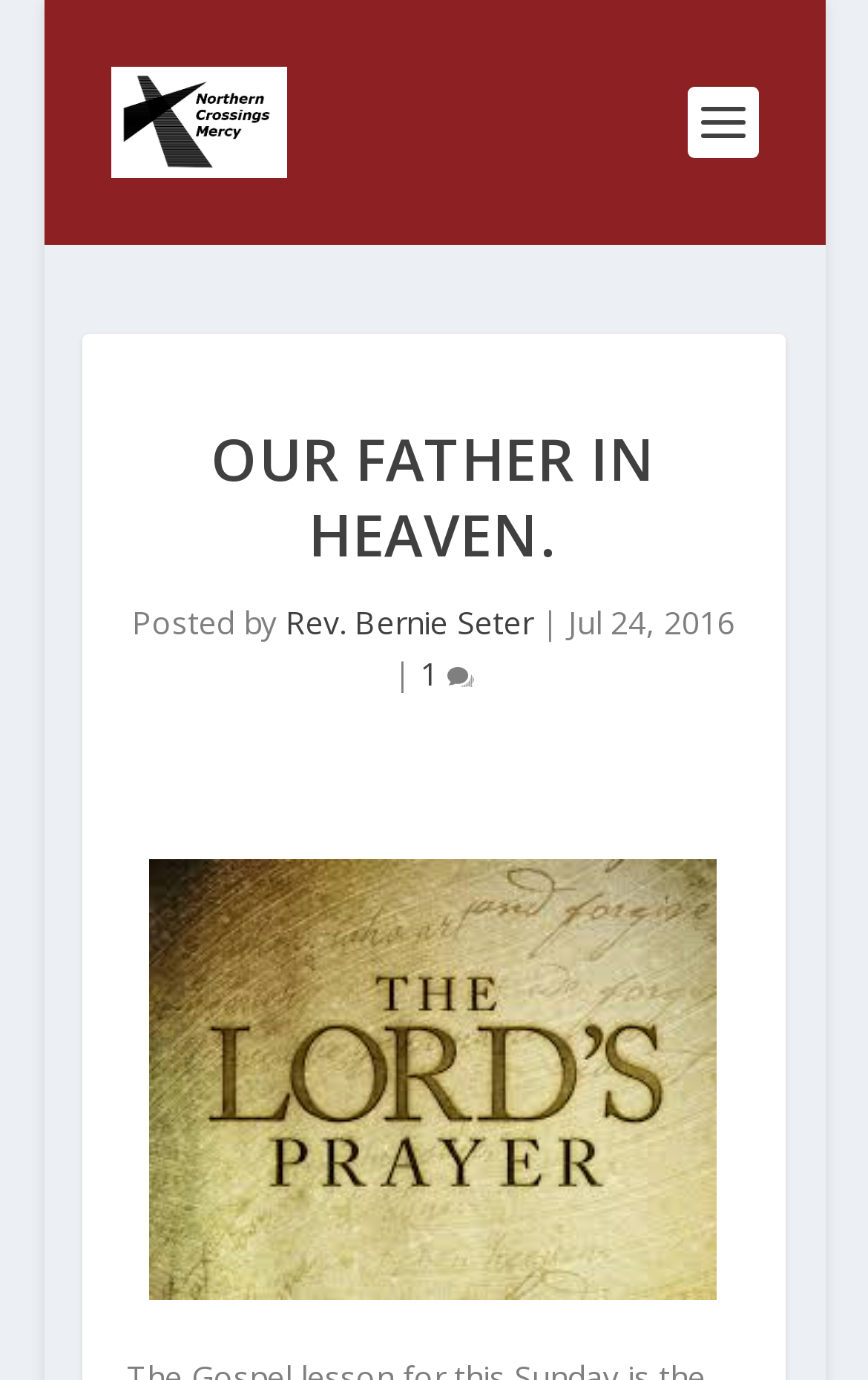Offer a detailed explanation of the webpage layout and contents.

The webpage appears to be a blog post or article titled "Our Father in Heaven." At the top, there is a link and an image, both labeled "Northern Crossings", positioned side by side. Below them, a prominent heading reads "OUR FATHER IN HEAVEN." 

On the left side, there is a section containing information about the post's author, including a link to "Rev. Bernie Seter" and the date "Jul 24, 2016". A vertical line separates this section from the main content. 

To the right of the author section, there is a link with the text "1 " and a comment count indicator. Below this, a prominent link reads "the Lord's Prayer", accompanied by an image. The image and link are positioned near the center of the page, taking up a significant amount of vertical space.